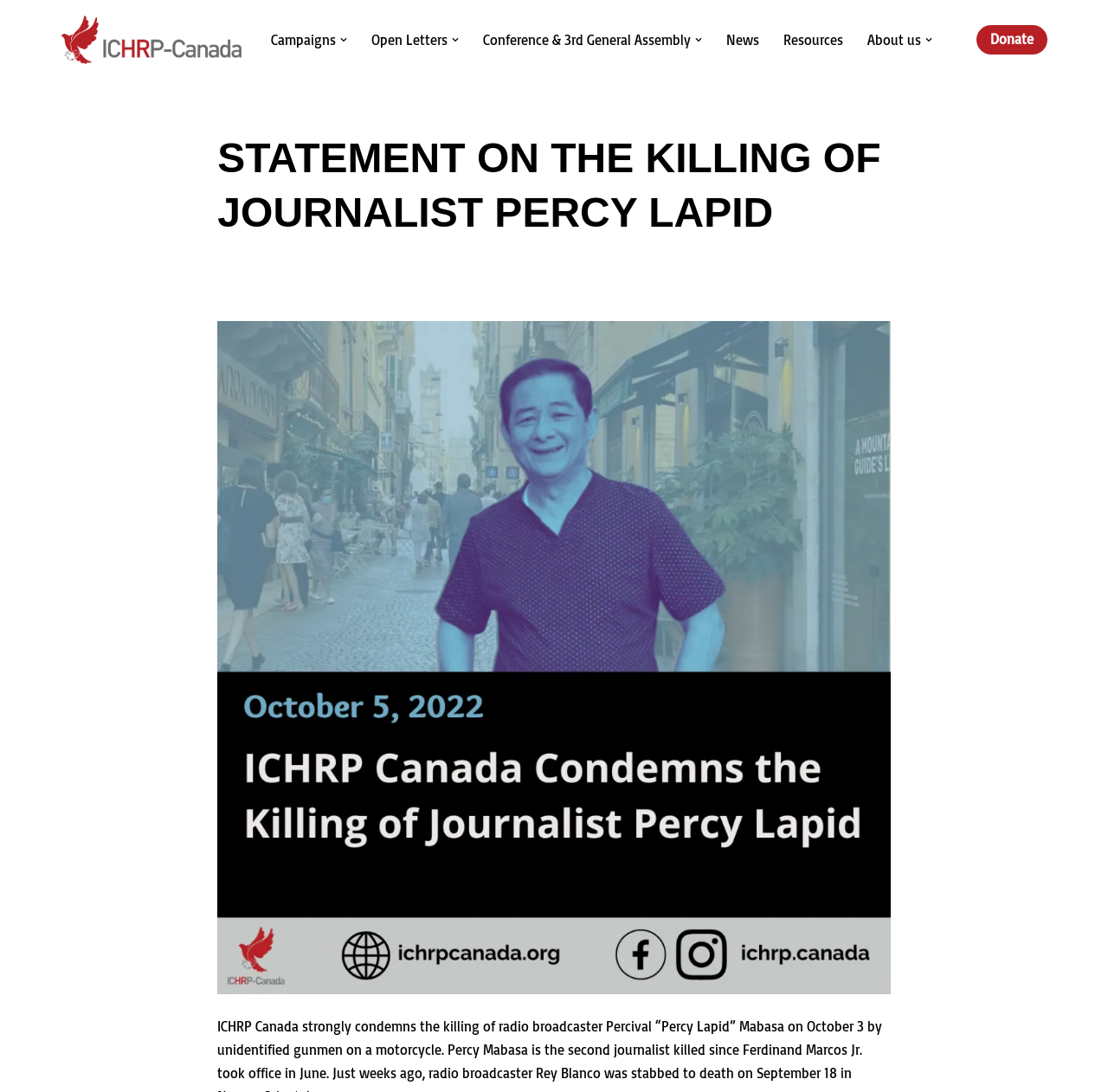Please find and report the primary heading text from the webpage.

STATEMENT ON THE KILLING OF JOURNALIST PERCY LAPID